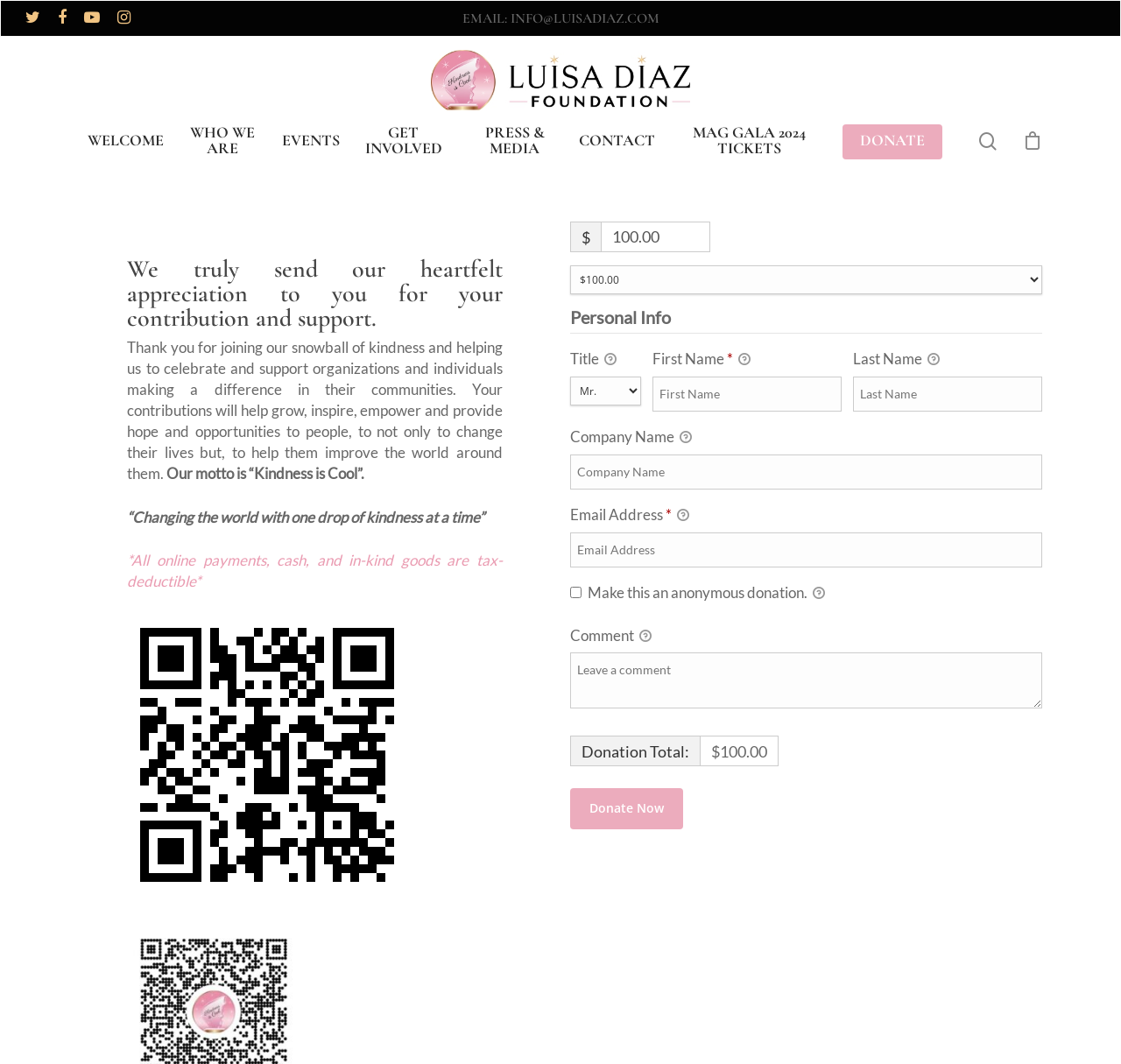Identify the bounding box coordinates of the section that should be clicked to achieve the task described: "Select a title".

[0.509, 0.354, 0.572, 0.381]